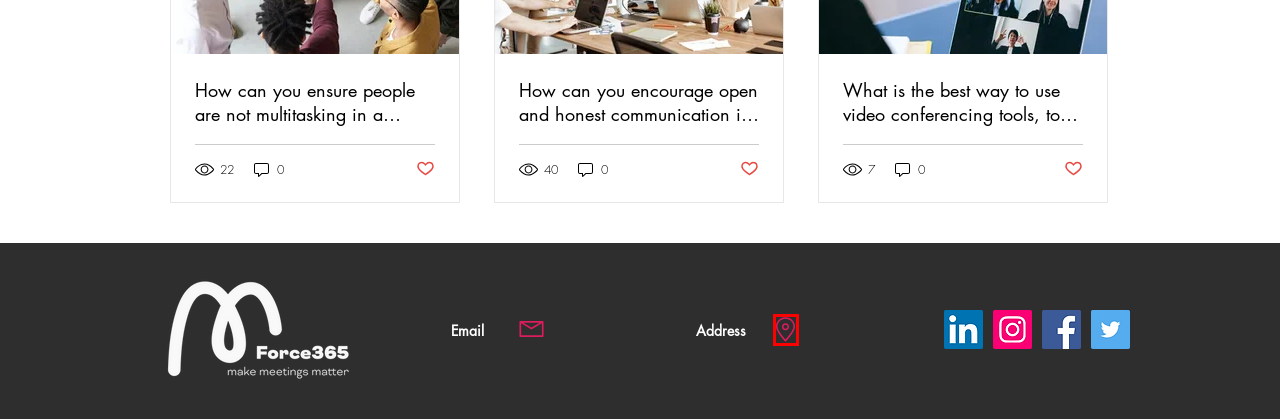You have been given a screenshot of a webpage, where a red bounding box surrounds a UI element. Identify the best matching webpage description for the page that loads after the element in the bounding box is clicked. Options include:
A. Product Features | mForce365 for true meeting collaboration
B. What is the best way to use video conferencing tools, to facilitate communication in meetings?
C. Contact | mForce365 | Make Meetings Matter
D. Meeting Solutions, Web Conference Video Conference Remote - mForce365
E. How can you encourage open and honest communication in meetings?
F. How can you ensure people are not multitasking in a meeting but are engaged and contributing?
G. Partnerships | Channel | Reseller | Direct Slaes | mForce365
H. Best Meeting Software, Meeting Management - mForce365

C